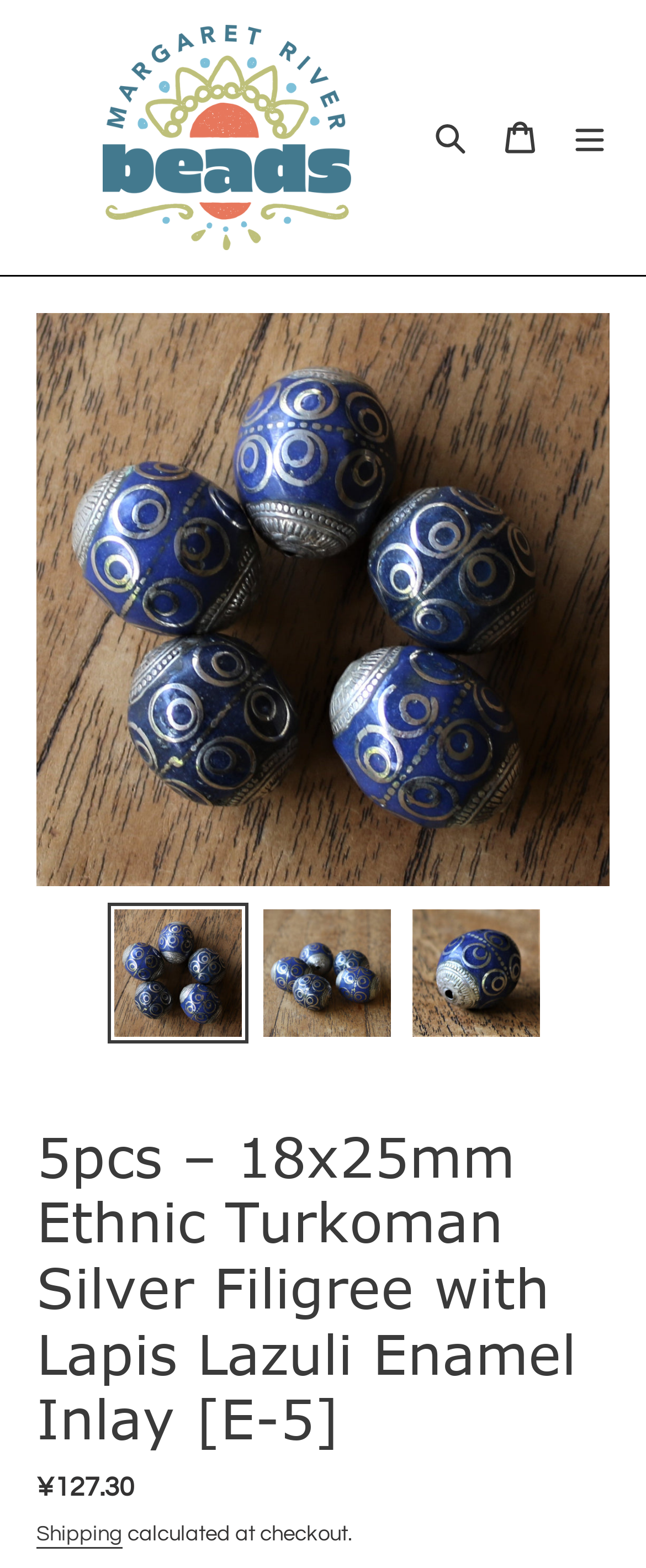Please find and generate the text of the main heading on the webpage.

5pcs – 18x25mm Ethnic Turkoman Silver Filigree with Lapis Lazuli Enamel Inlay [E-5]